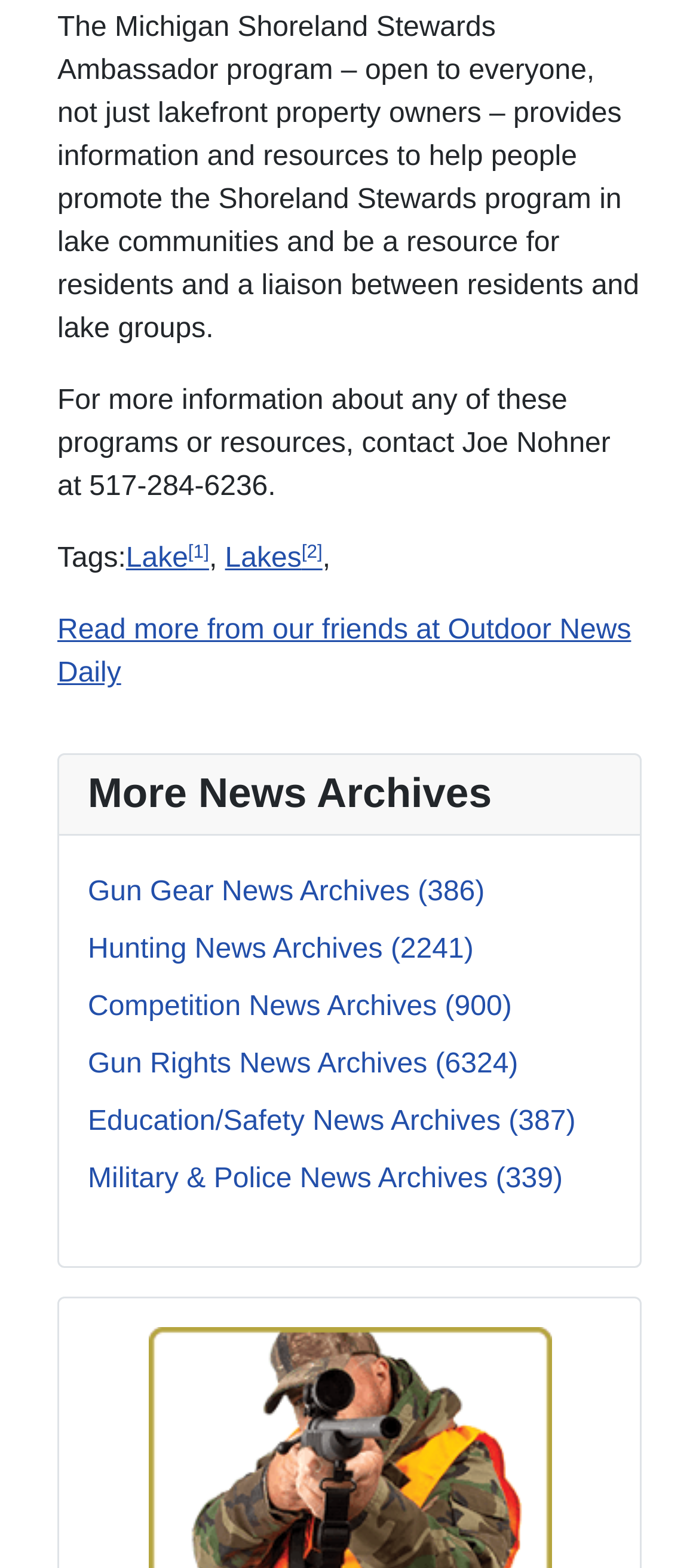Determine the bounding box coordinates of the clickable region to follow the instruction: "Read more about Lake".

[0.18, 0.347, 0.269, 0.366]